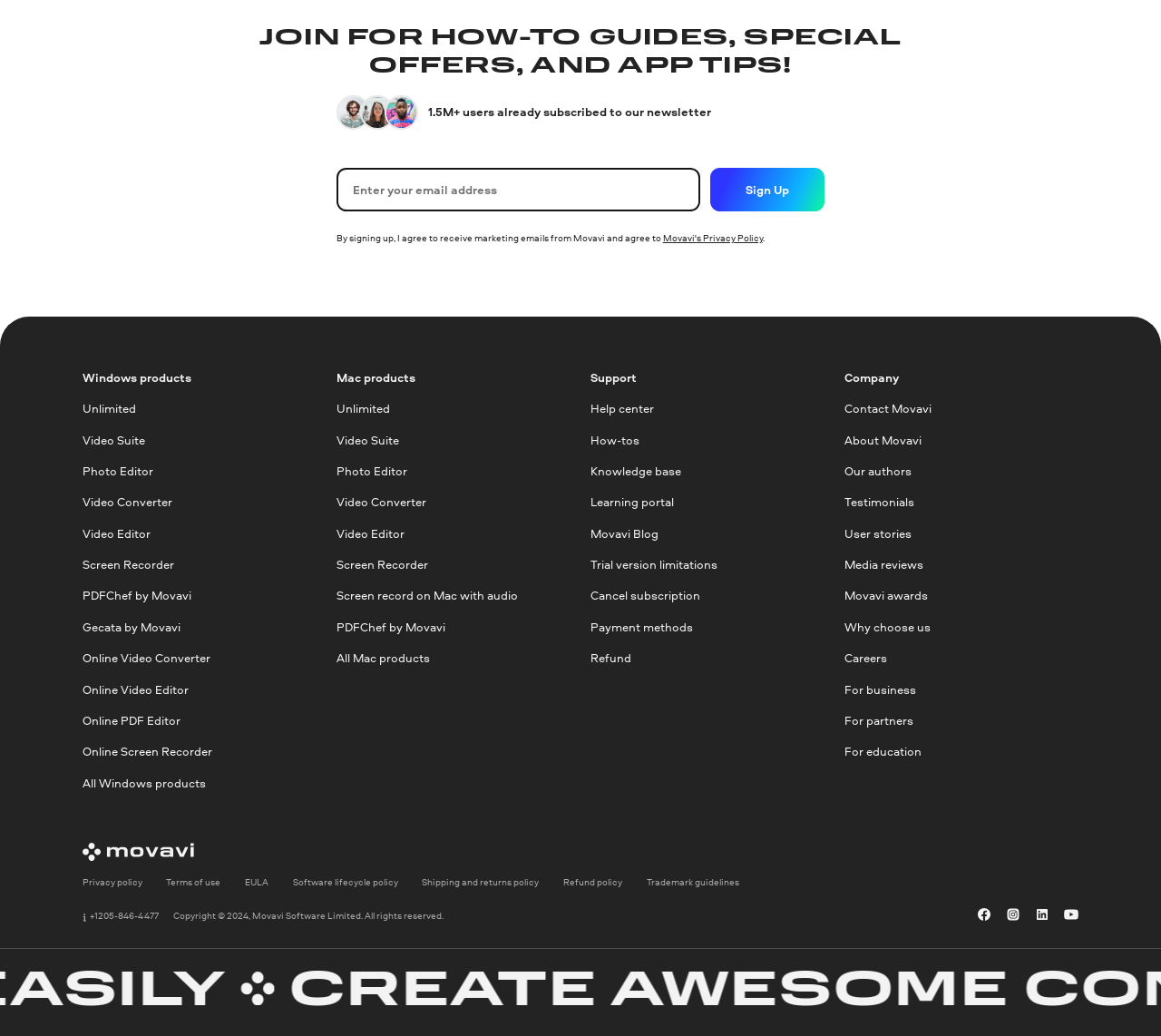Answer the question with a brief word or phrase:
What is the company's contact information?

+1205-846-4477